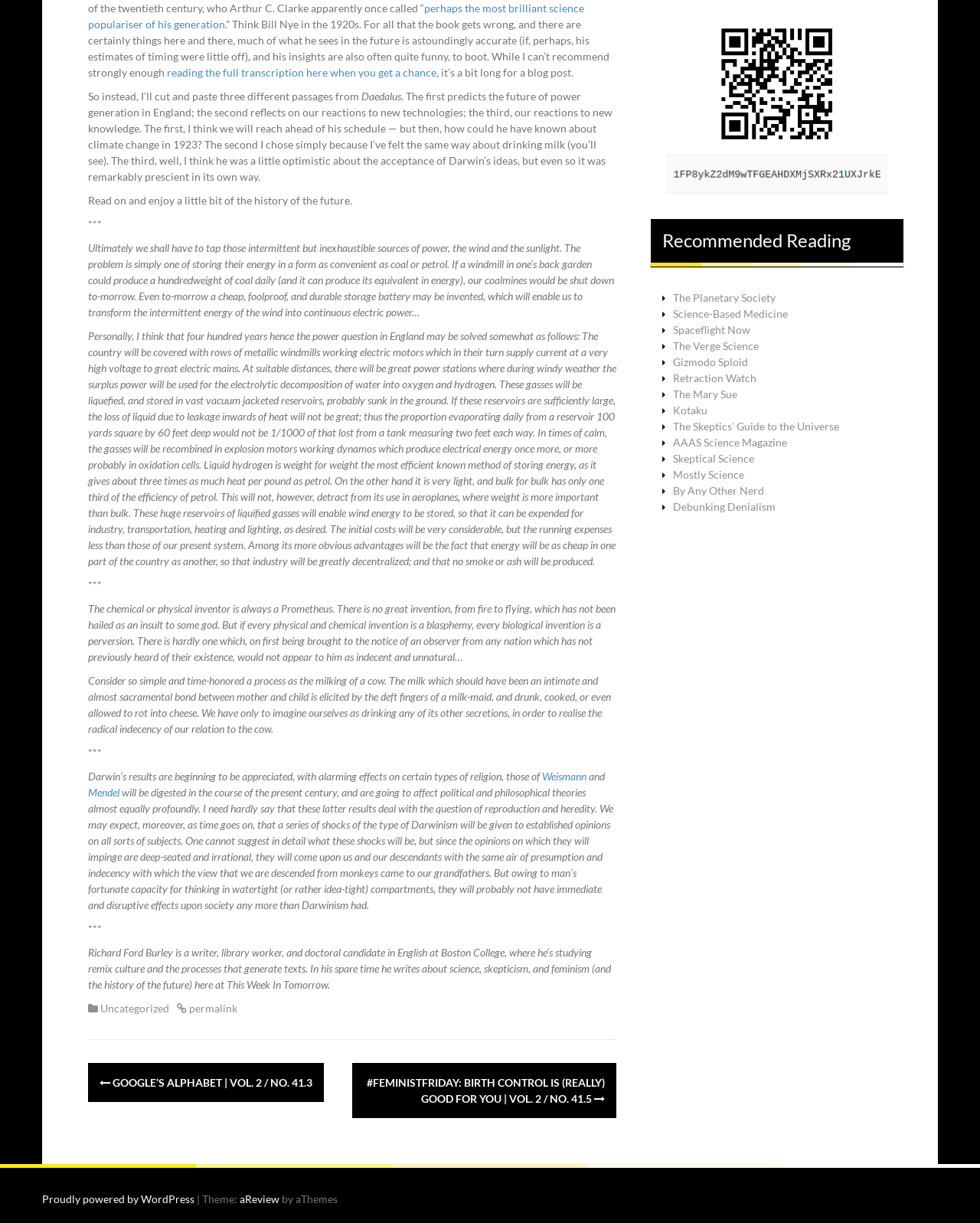From the image, can you give a detailed response to the question below:
What is the author's occupation?

The author's occupation can be found in the text at the bottom of the webpage, which states 'Richard Ford Burley is a writer, library worker, and doctoral candidate in English at Boston College...'.